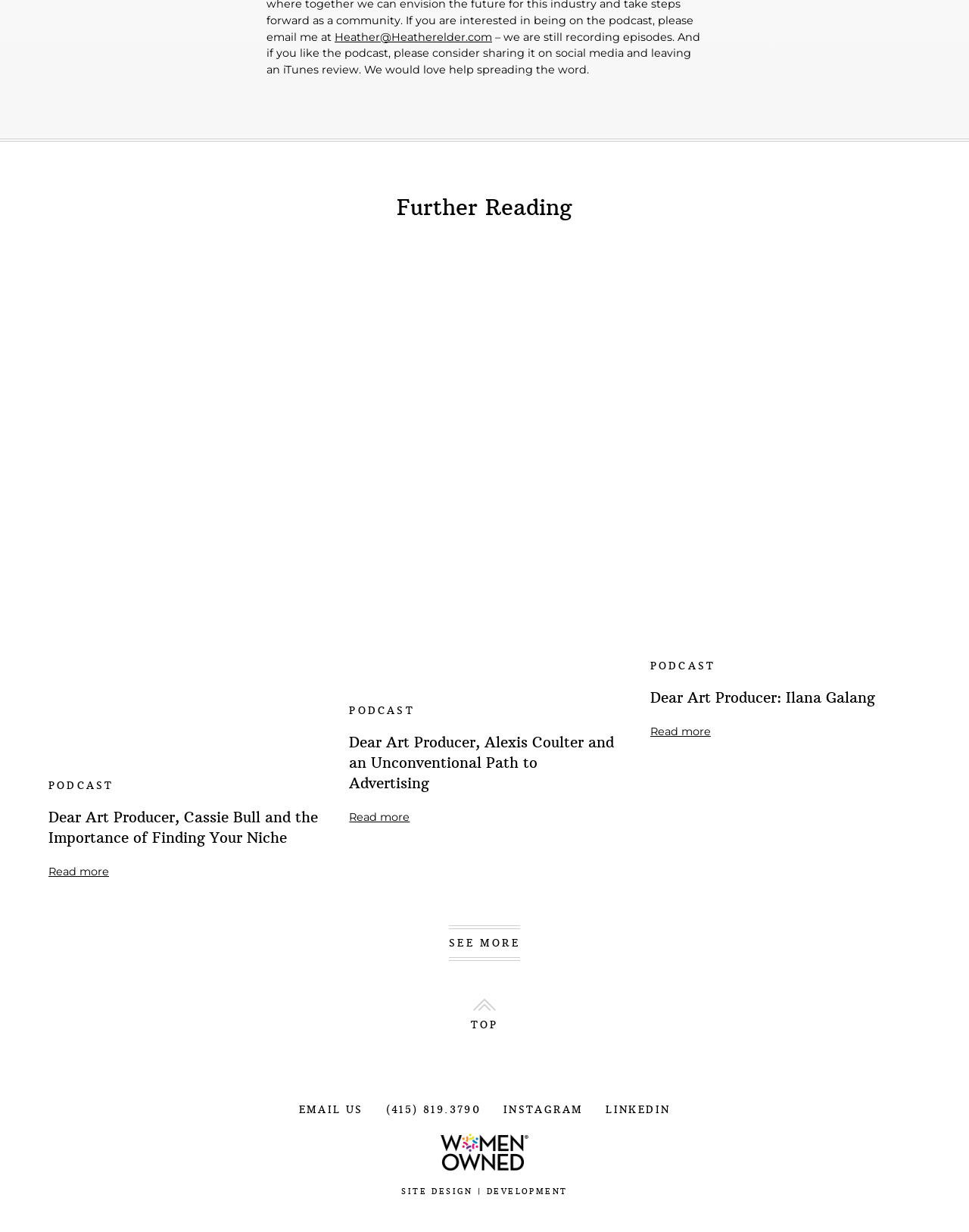How many social media platforms are linked at the bottom?
Give a single word or phrase as your answer by examining the image.

3